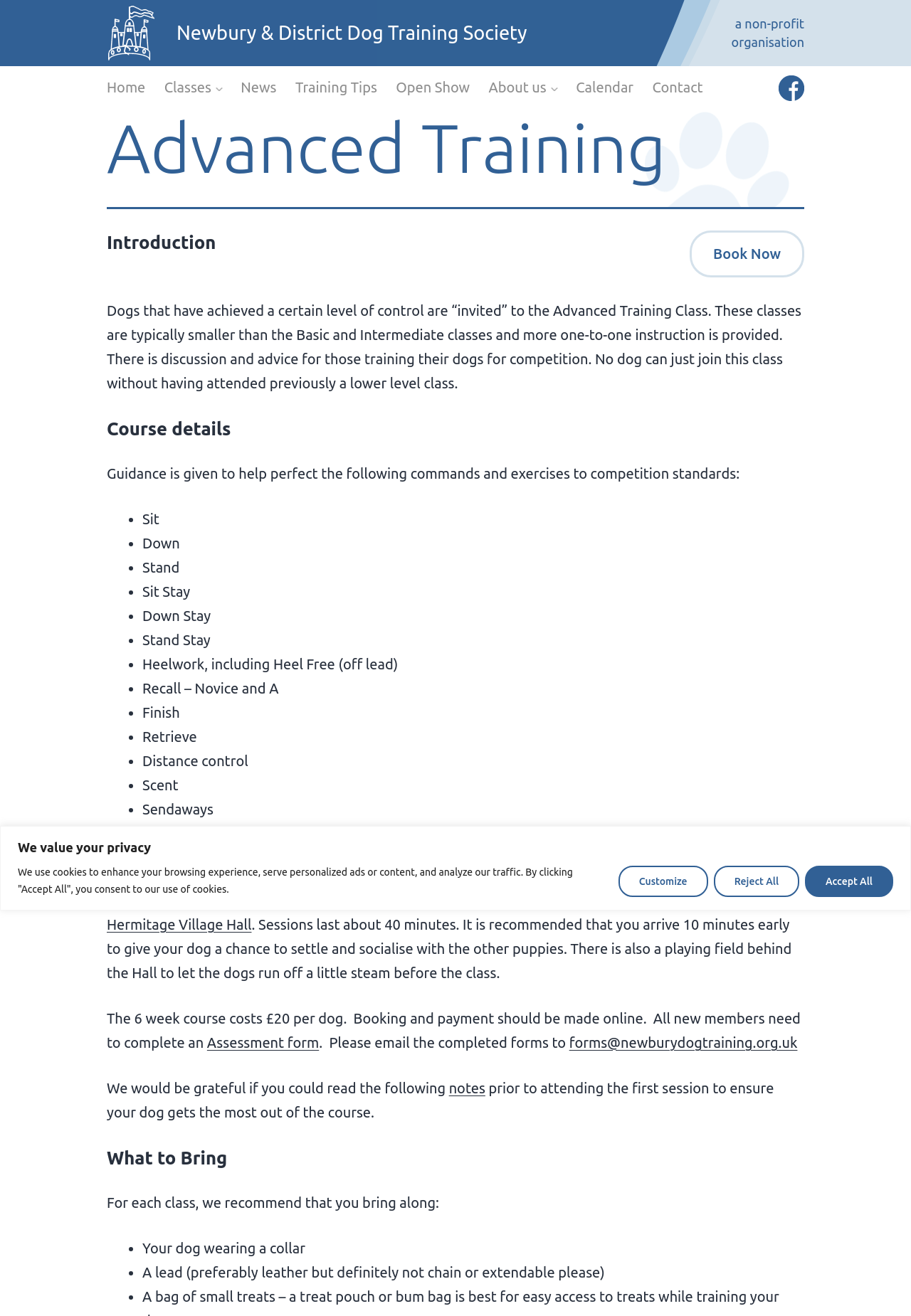How much does the 6-week course cost?
Please respond to the question with a detailed and well-explained answer.

The 6-week Advanced Training Course costs £20 per dog, and booking and payment should be made online. New members also need to complete an Assessment form and email it to forms@newburydogtraining.org.uk.